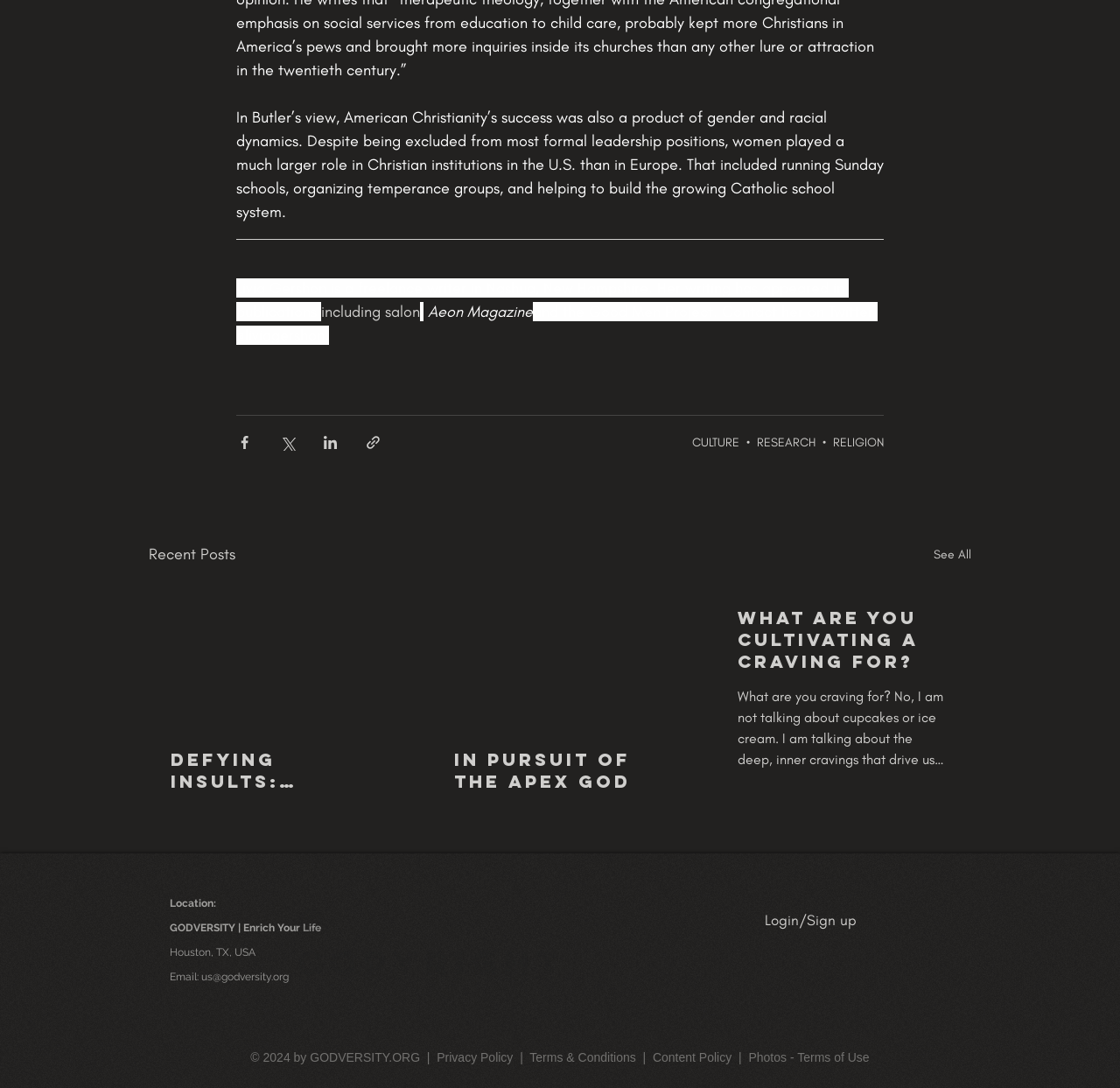What is the location of GODVERSITY?
Refer to the screenshot and respond with a concise word or phrase.

Houston, TX, USA